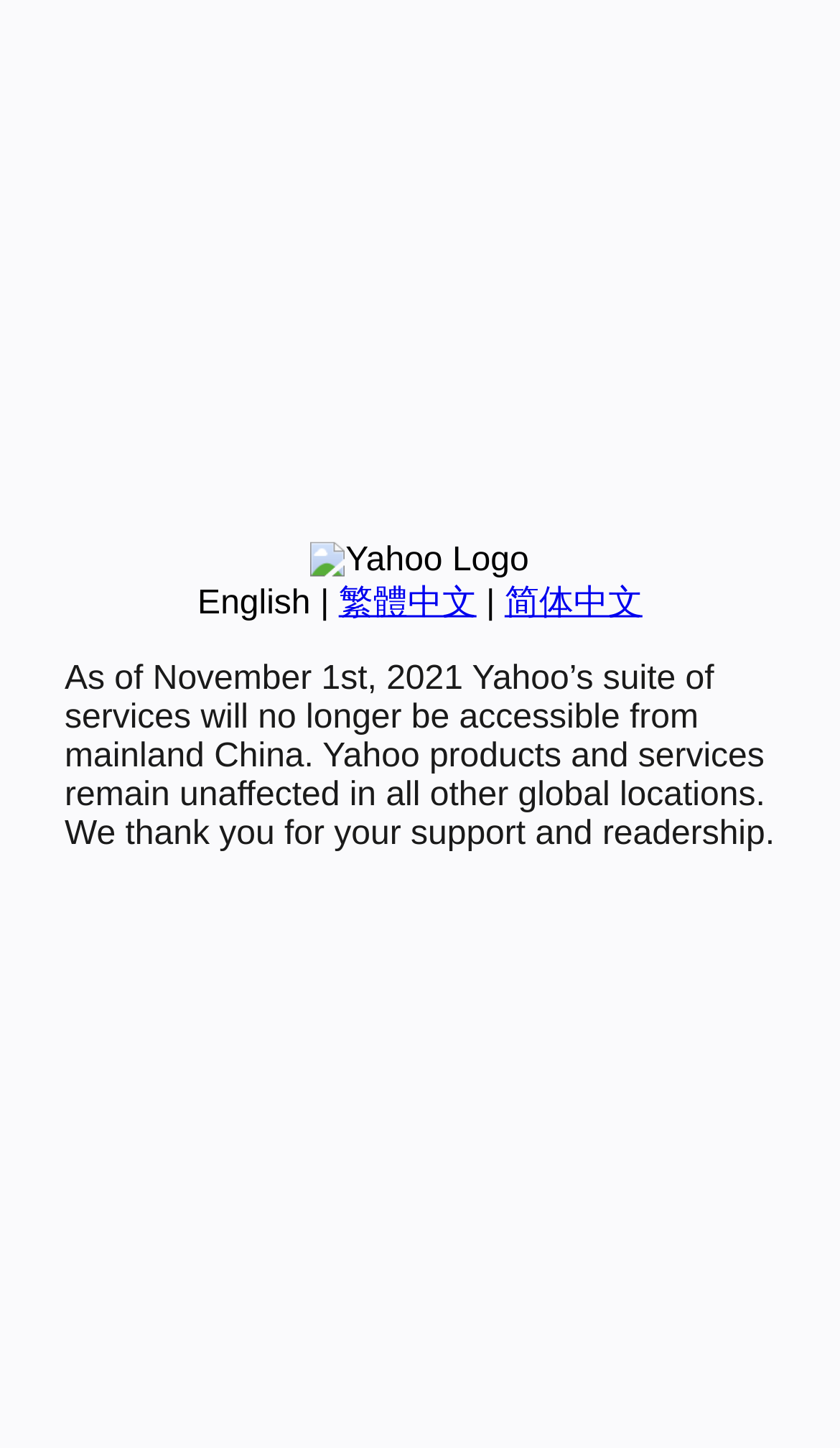Bounding box coordinates are specified in the format (top-left x, top-left y, bottom-right x, bottom-right y). All values are floating point numbers bounded between 0 and 1. Please provide the bounding box coordinate of the region this sentence describes: English

[0.235, 0.404, 0.37, 0.429]